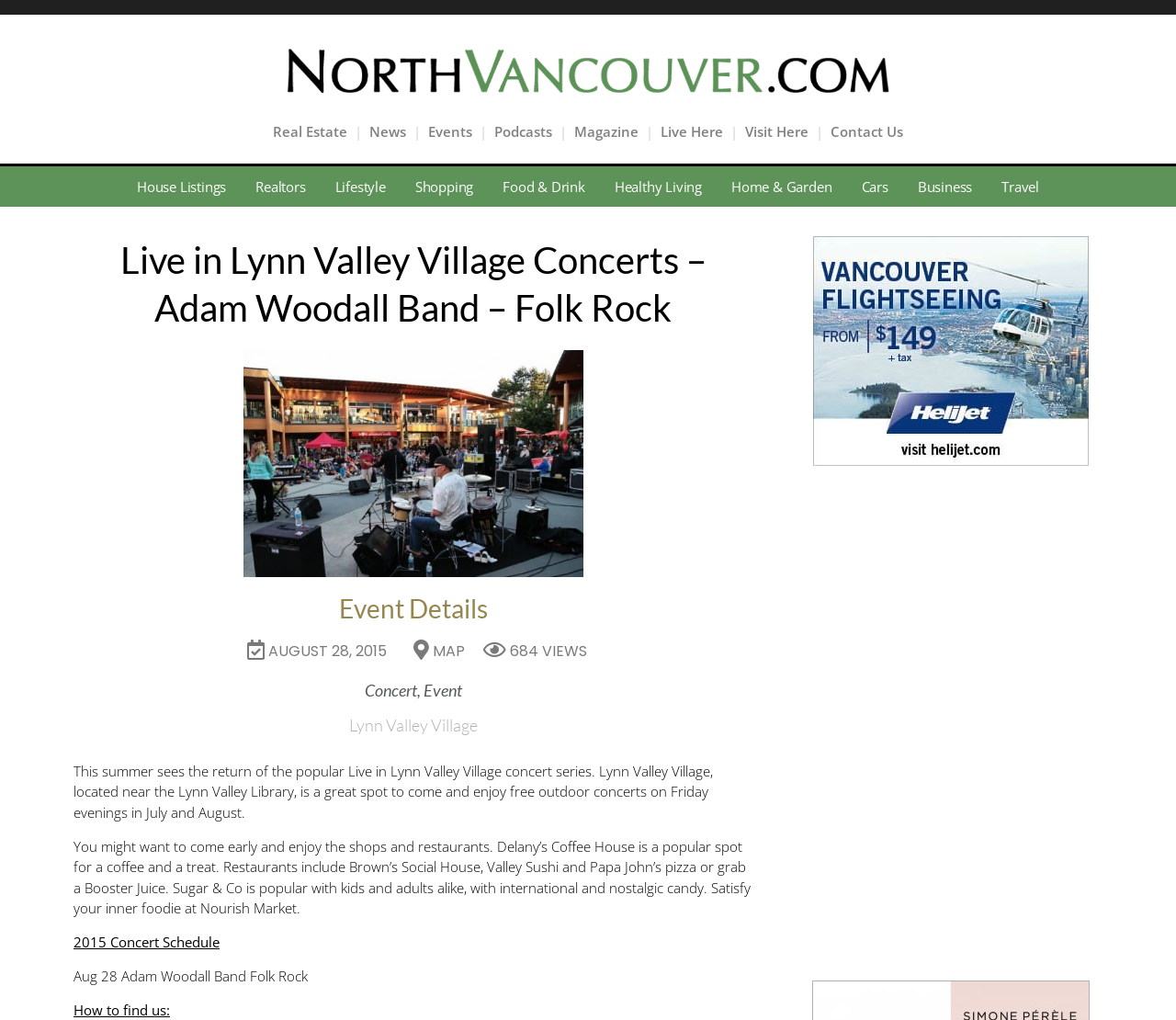Extract the bounding box coordinates for the UI element described as: "aria-label="Advertisement" name="aswift_0" title="Advertisement"".

[0.68, 0.475, 0.937, 0.7]